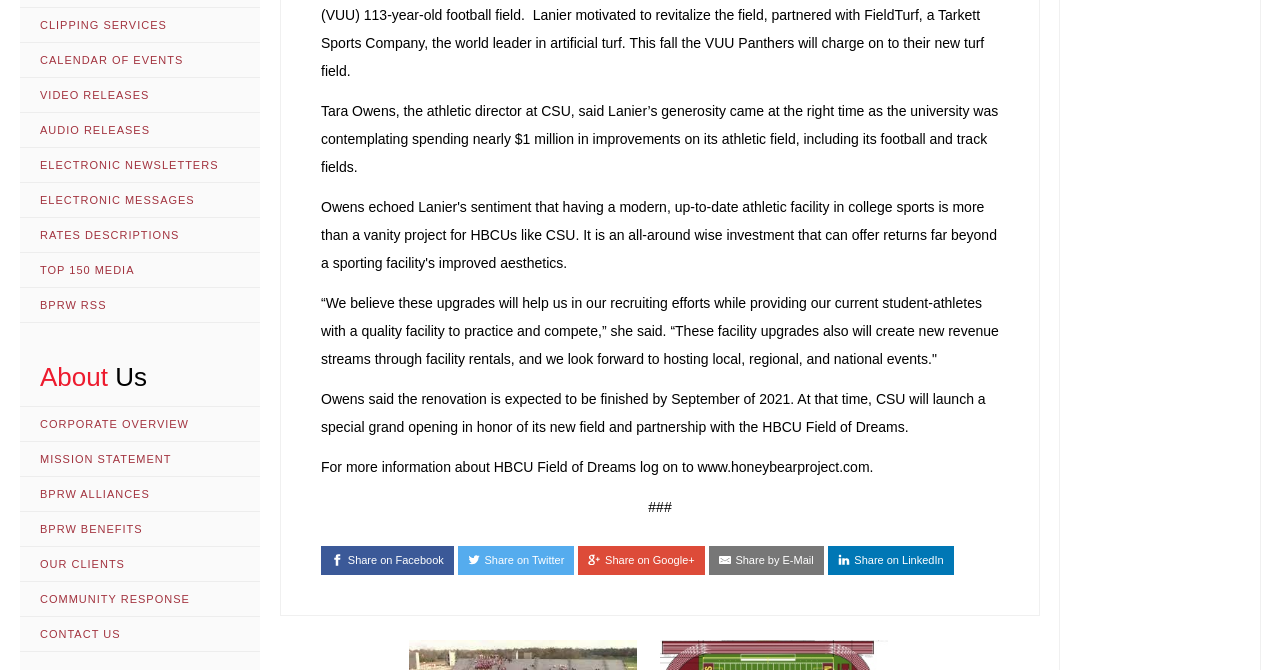What is the purpose of the facility upgrades?
Examine the image and give a concise answer in one word or a short phrase.

Recruiting and revenue